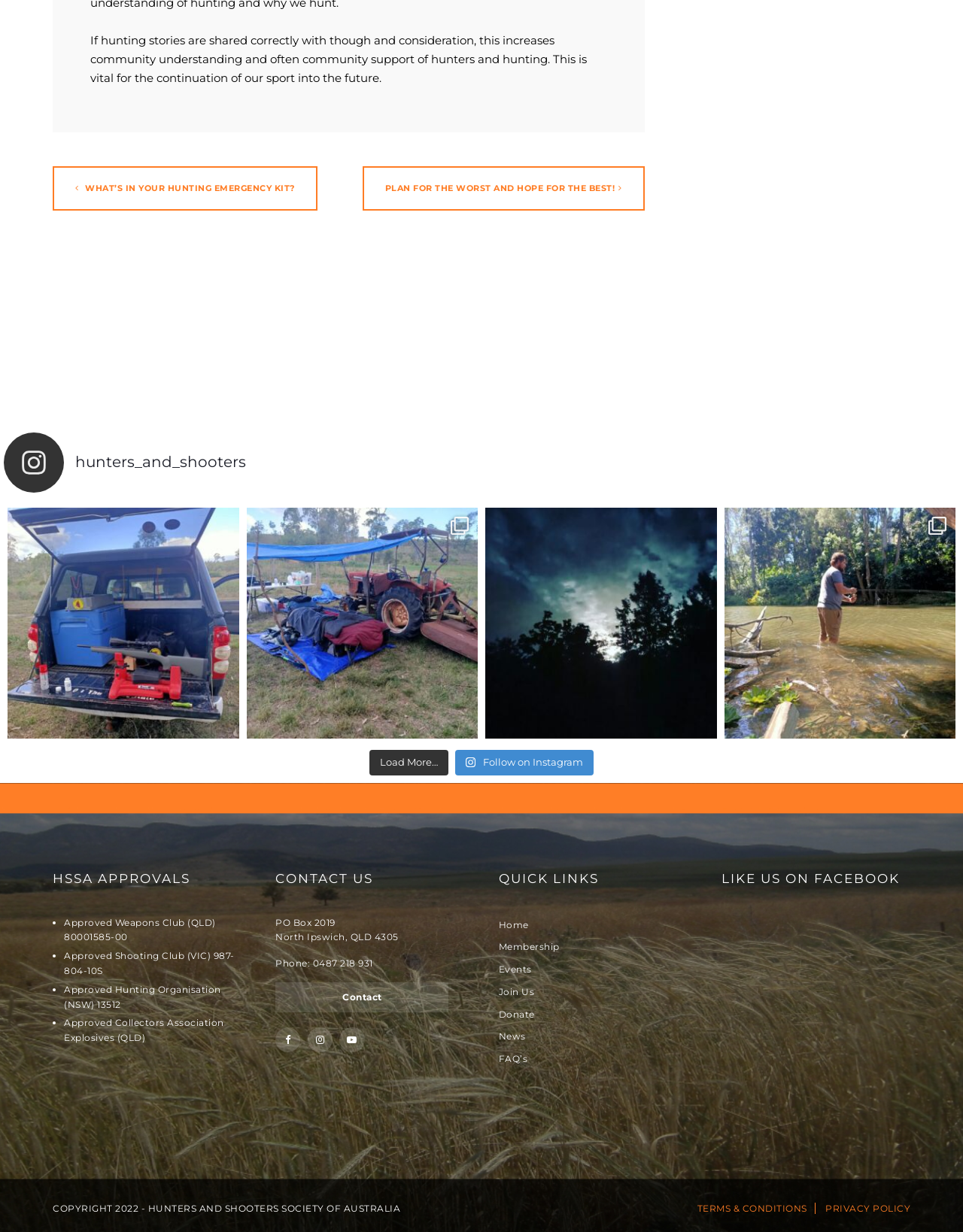What is the name of the organization mentioned on this webpage?
Answer the question in a detailed and comprehensive manner.

I found the name of the organization by looking at the heading 'hunters_and_shooters' and the text 'Hunters and Shooters Society of Australia' which is likely to be the name of the organization.